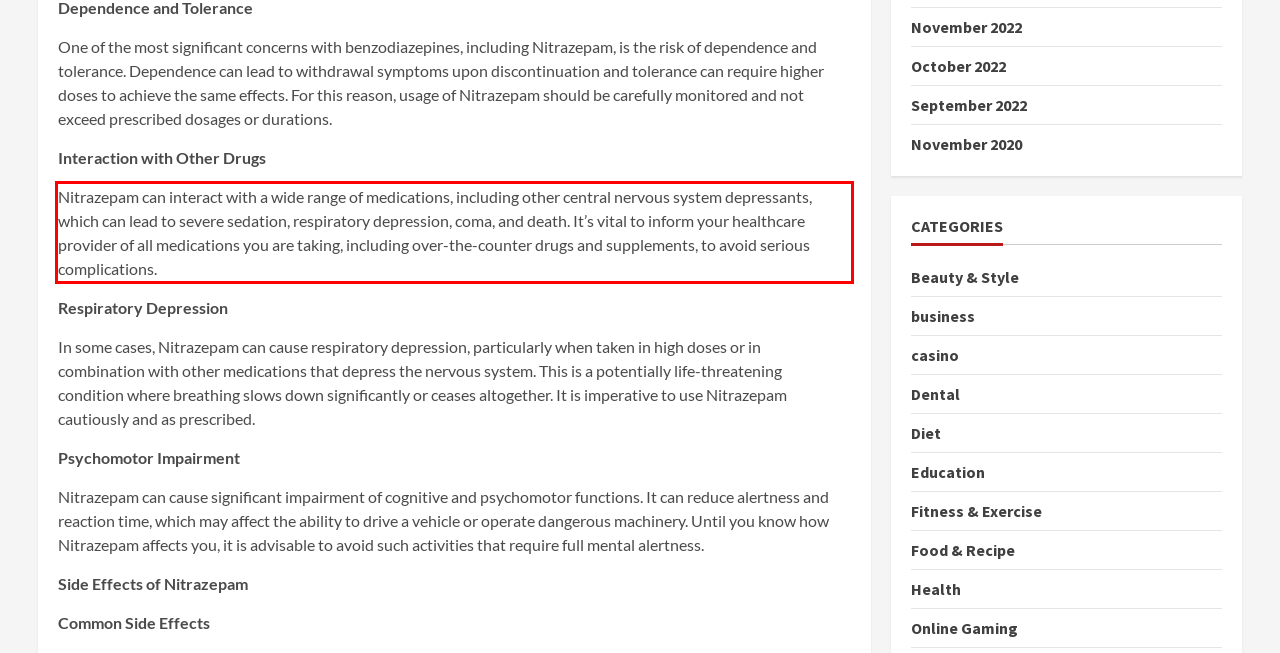Look at the screenshot of the webpage, locate the red rectangle bounding box, and generate the text content that it contains.

Nitrazepam can interact with a wide range of medications, including other central nervous system depressants, which can lead to severe sedation, respiratory depression, coma, and death. It’s vital to inform your healthcare provider of all medications you are taking, including over-the-counter drugs and supplements, to avoid serious complications.